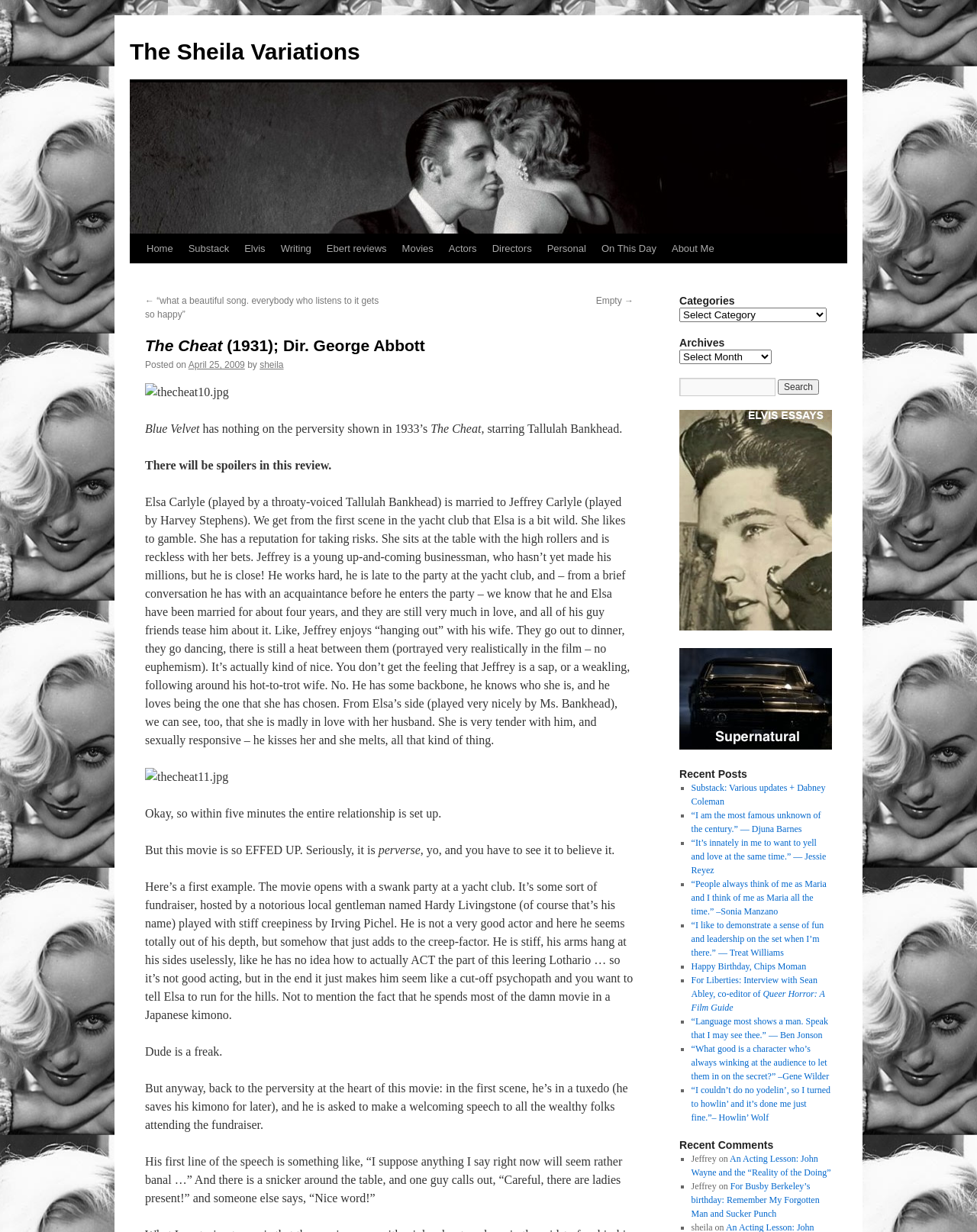Give a concise answer of one word or phrase to the question: 
Who plays the role of Elsa Carlyle in the movie?

Tallulah Bankhead